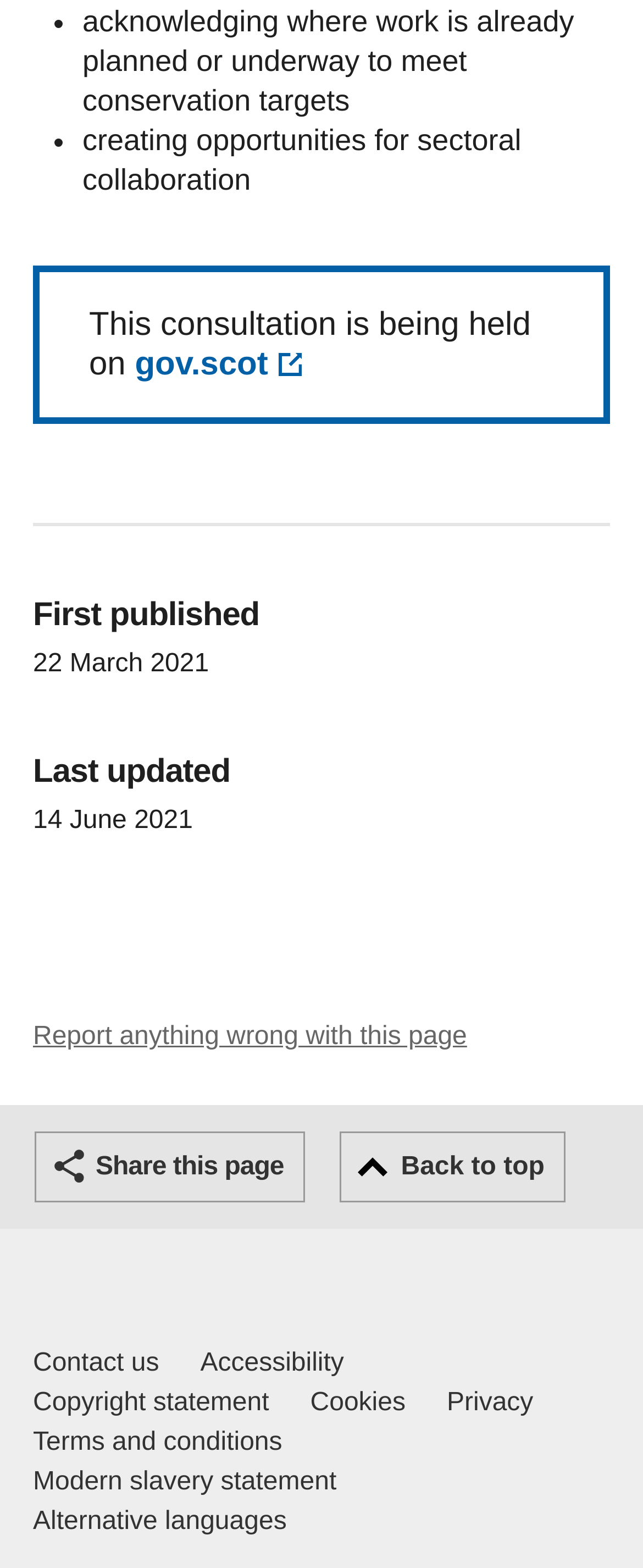How many links are available in the footer section?
Carefully analyze the image and provide a thorough answer to the question.

The footer section contains links to 'Contact us Welsh Government and our main services', 'Accessibility', 'Copyright statement', 'Cookies', 'Privacy', 'Terms and conditions', 'Modern slavery statement', and 'Alternative languages', which totals 8 links.